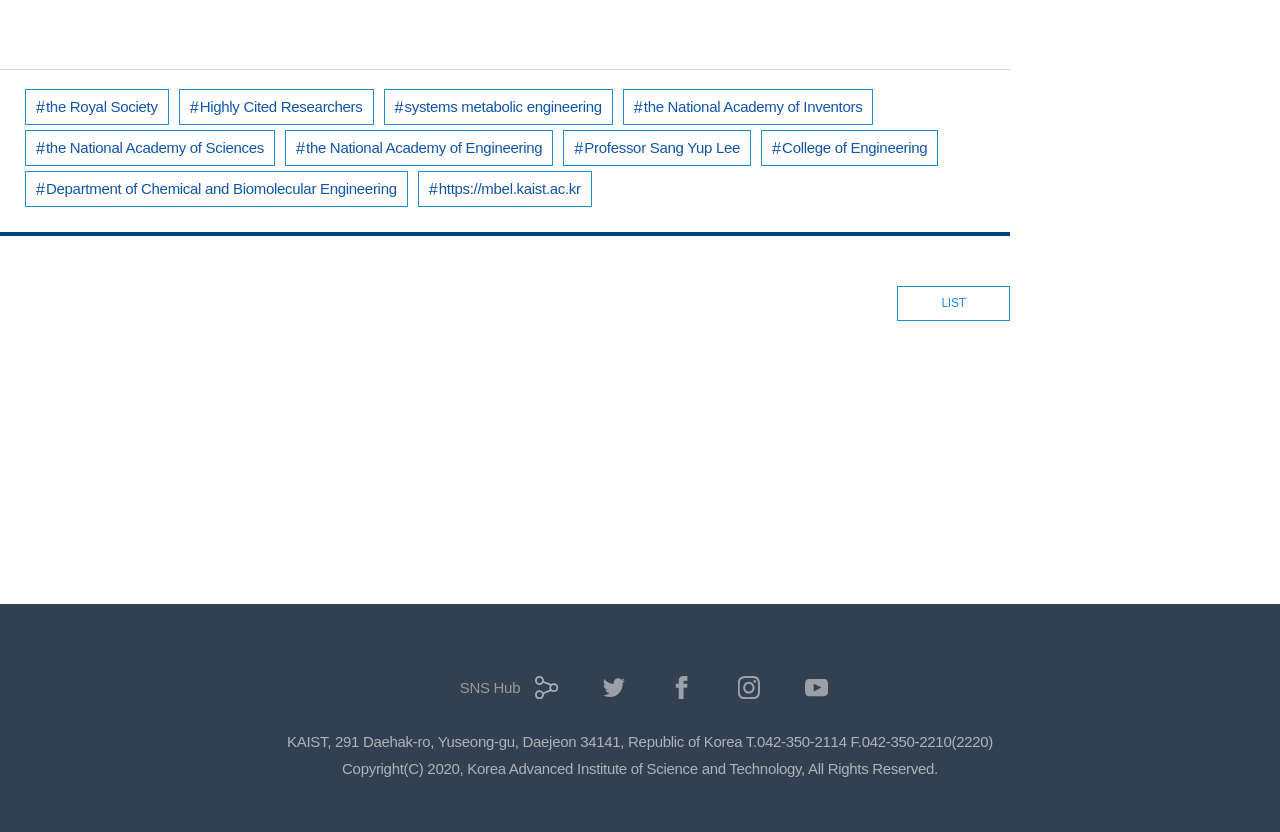Give a one-word or short phrase answer to the question: 
What is the copyright year mentioned?

2020